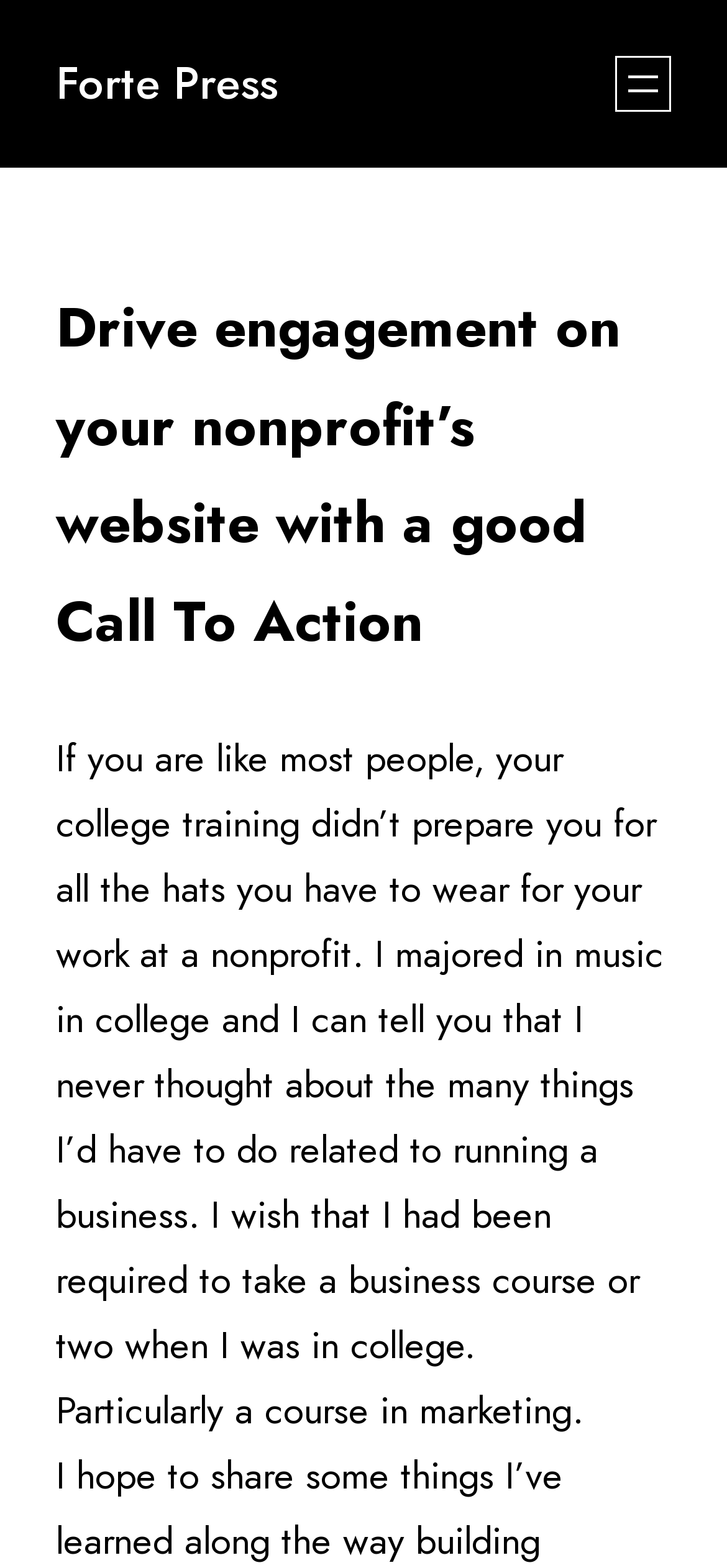Find the bounding box of the UI element described as follows: "aria-label="Open menu"".

[0.846, 0.036, 0.923, 0.071]